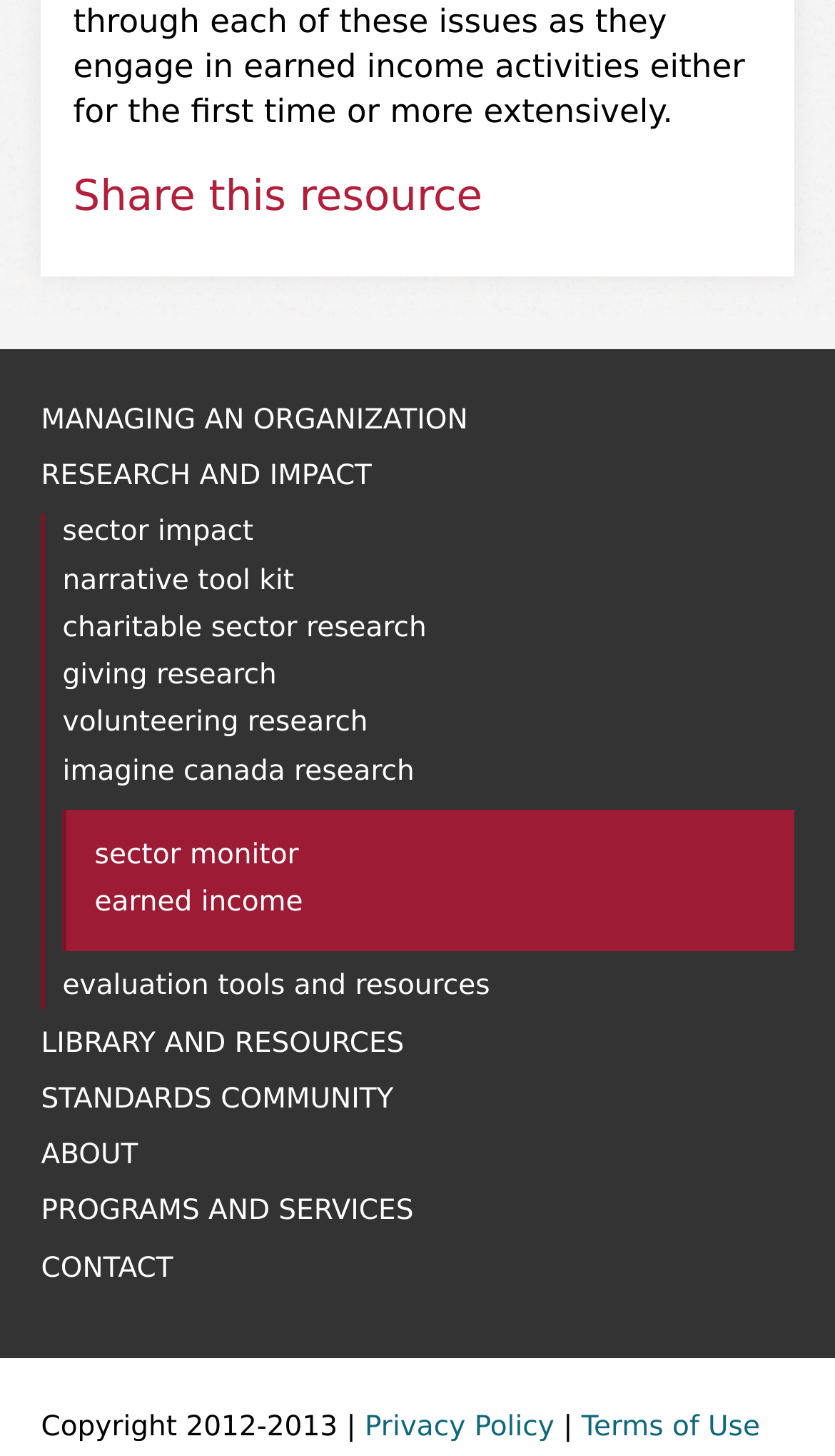Can you provide the bounding box coordinates for the element that should be clicked to implement the instruction: "Read 'Privacy Policy'"?

[0.437, 0.97, 0.664, 0.992]